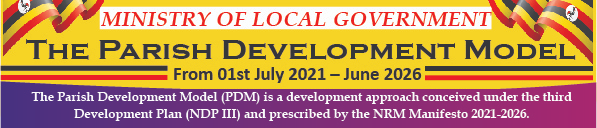Convey all the details present in the image.

The image features a vibrant banner from the Ministry of Local Government, titled "The Parish Development Model." It highlights the initiative's timeframe, stating it runs from July 1, 2021, to June 2026. The text emphasizes the Parish Development Model (PDM) as a strategic development approach rooted in the third Development Plan (NDP III) and aligned with the NRM Manifesto for 2021-2026. The design incorporates bold colors, including red and yellow, which are prominent in the Ugandan flag, creating a visually striking presentation that conveys government authority and commitment to community development.